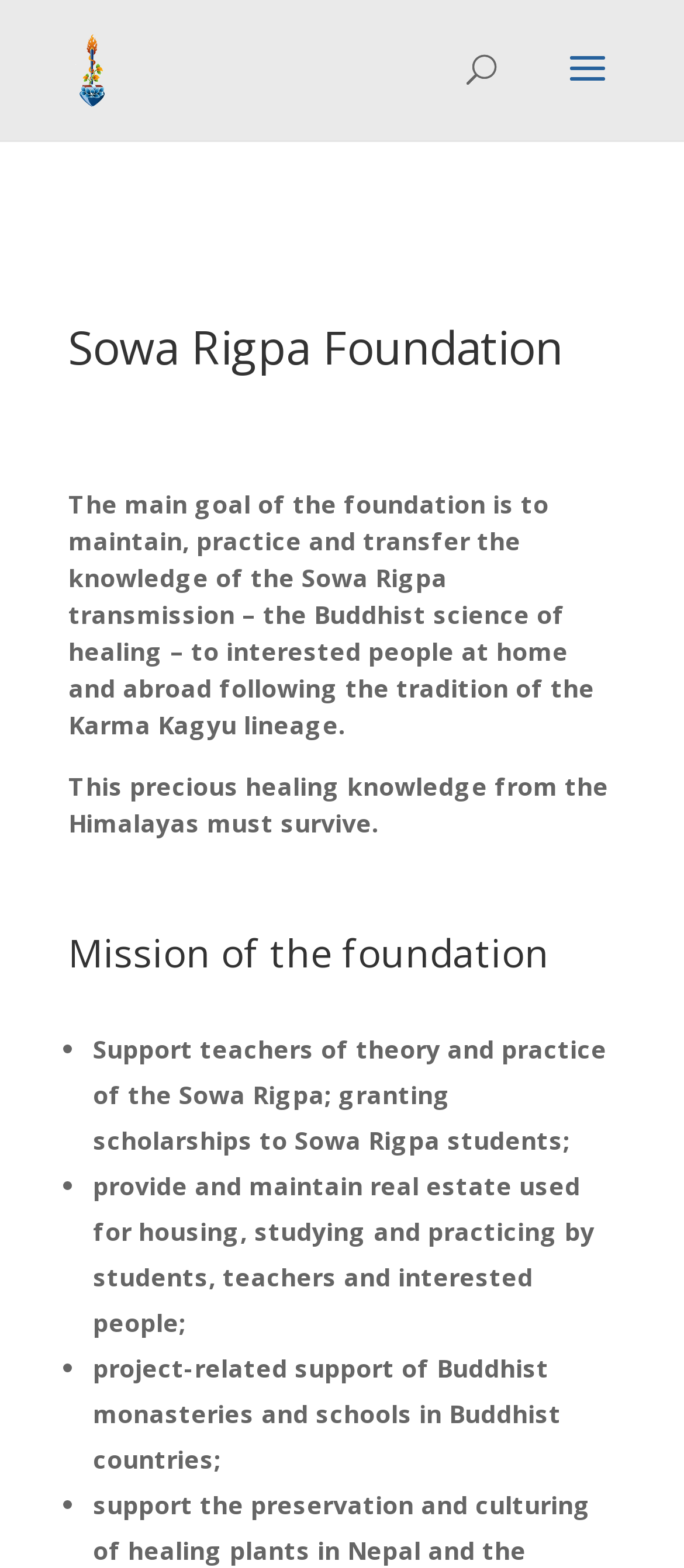What type of real estate does the foundation provide? Please answer the question using a single word or phrase based on the image.

Housing for students and teachers